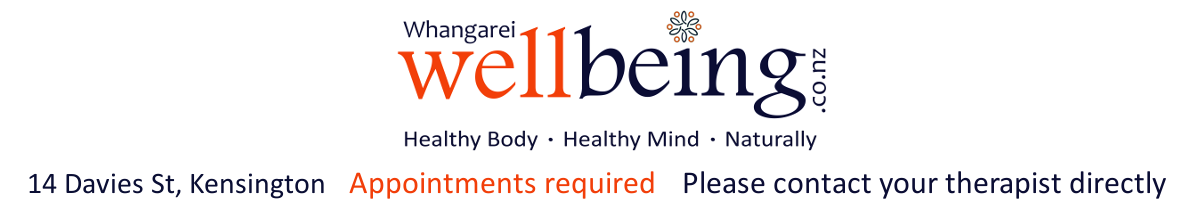What is the address of Whangarei Wellbeing?
Please provide a detailed and thorough answer to the question.

The address of Whangarei Wellbeing is clearly stated below the logo and branding, which is '14 Davies St, Kensington'. This address is likely the physical location of the health and wellness service, and it is provided to help clients find the service.